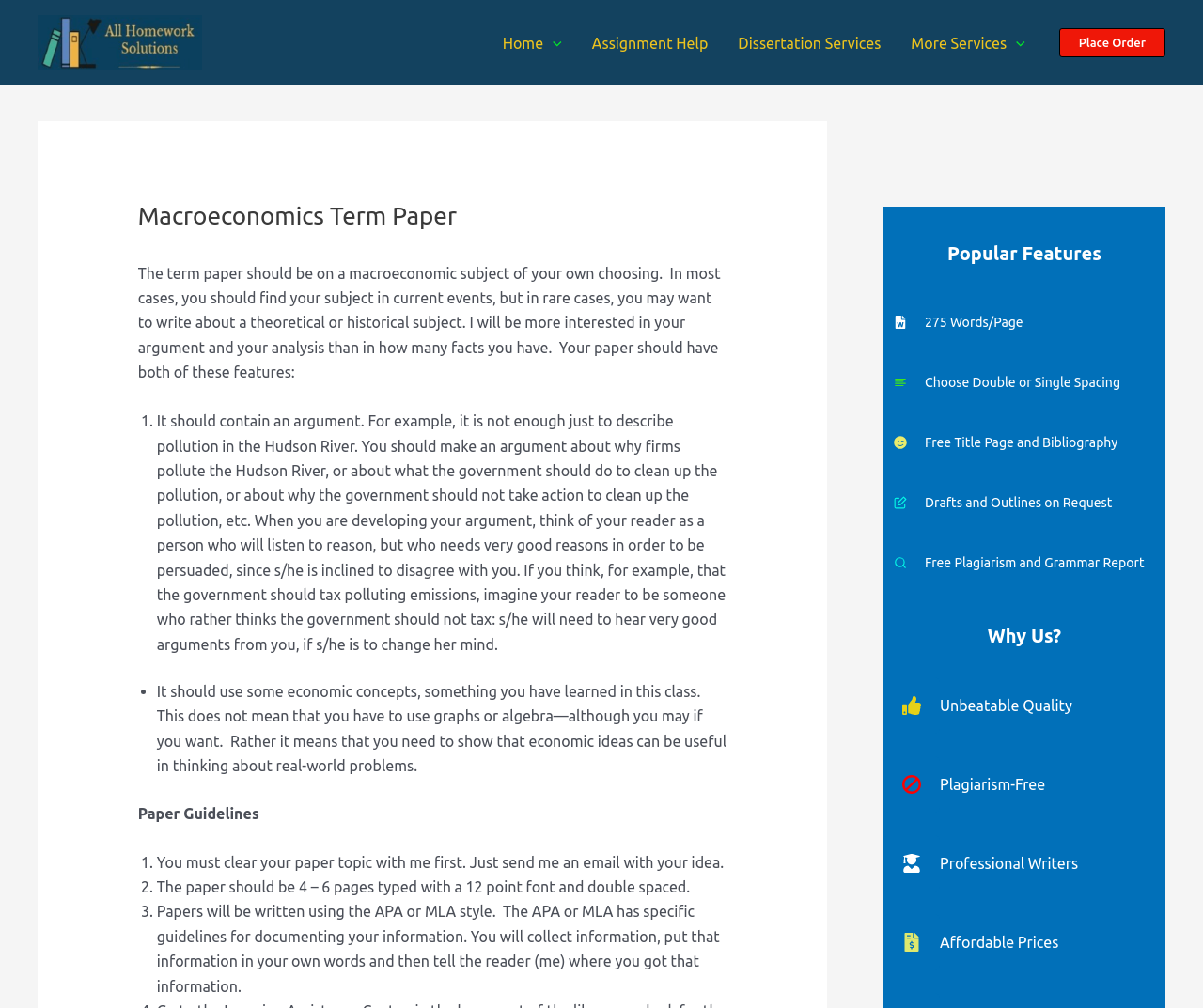Please determine the bounding box coordinates of the element's region to click in order to carry out the following instruction: "Toggle the 'Menu Toggle' application". The coordinates should be four float numbers between 0 and 1, i.e., [left, top, right, bottom].

[0.452, 0.014, 0.467, 0.07]